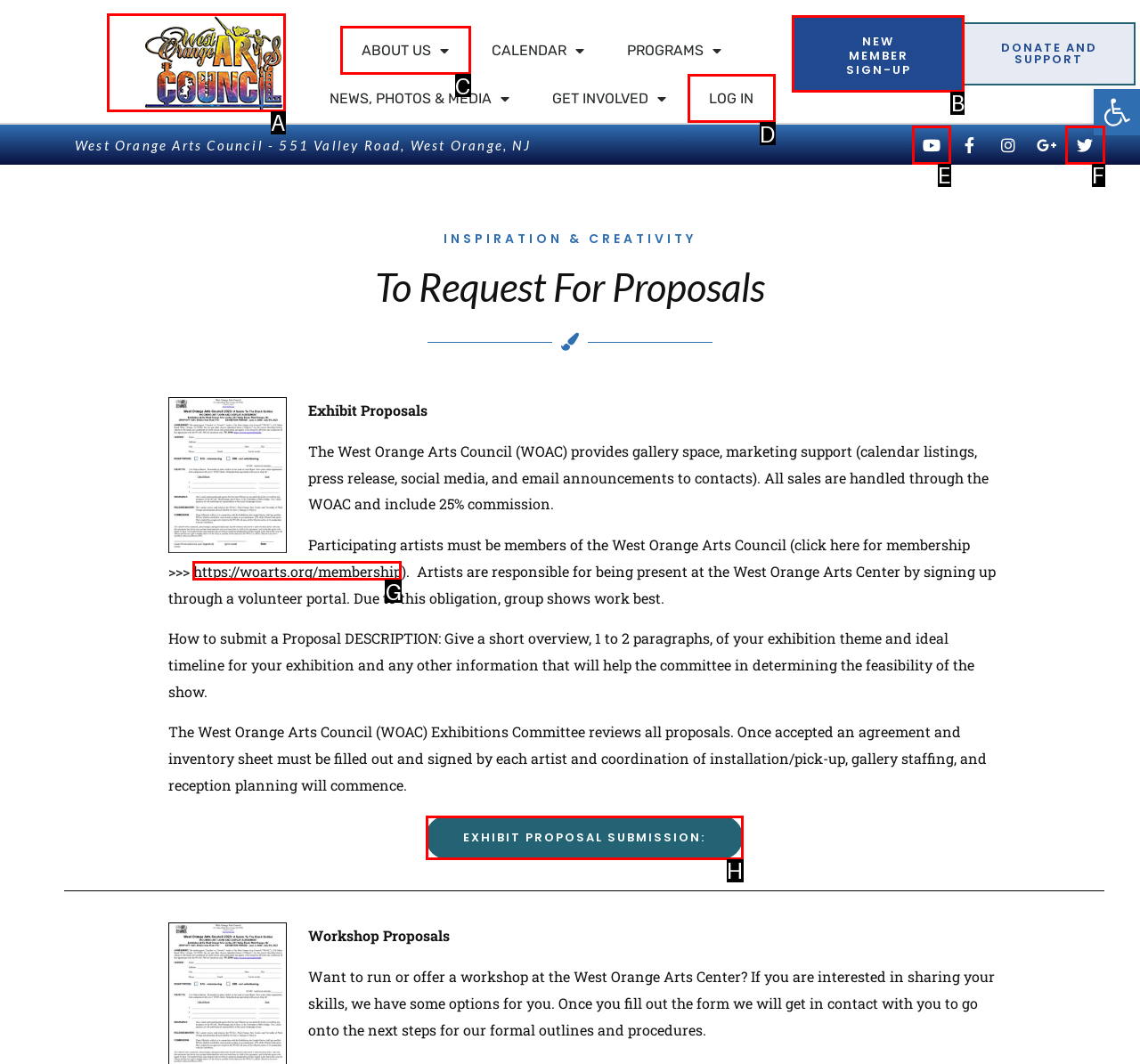Indicate the HTML element that should be clicked to perform the task: Learn about the West Orange Arts Council Reply with the letter corresponding to the chosen option.

A